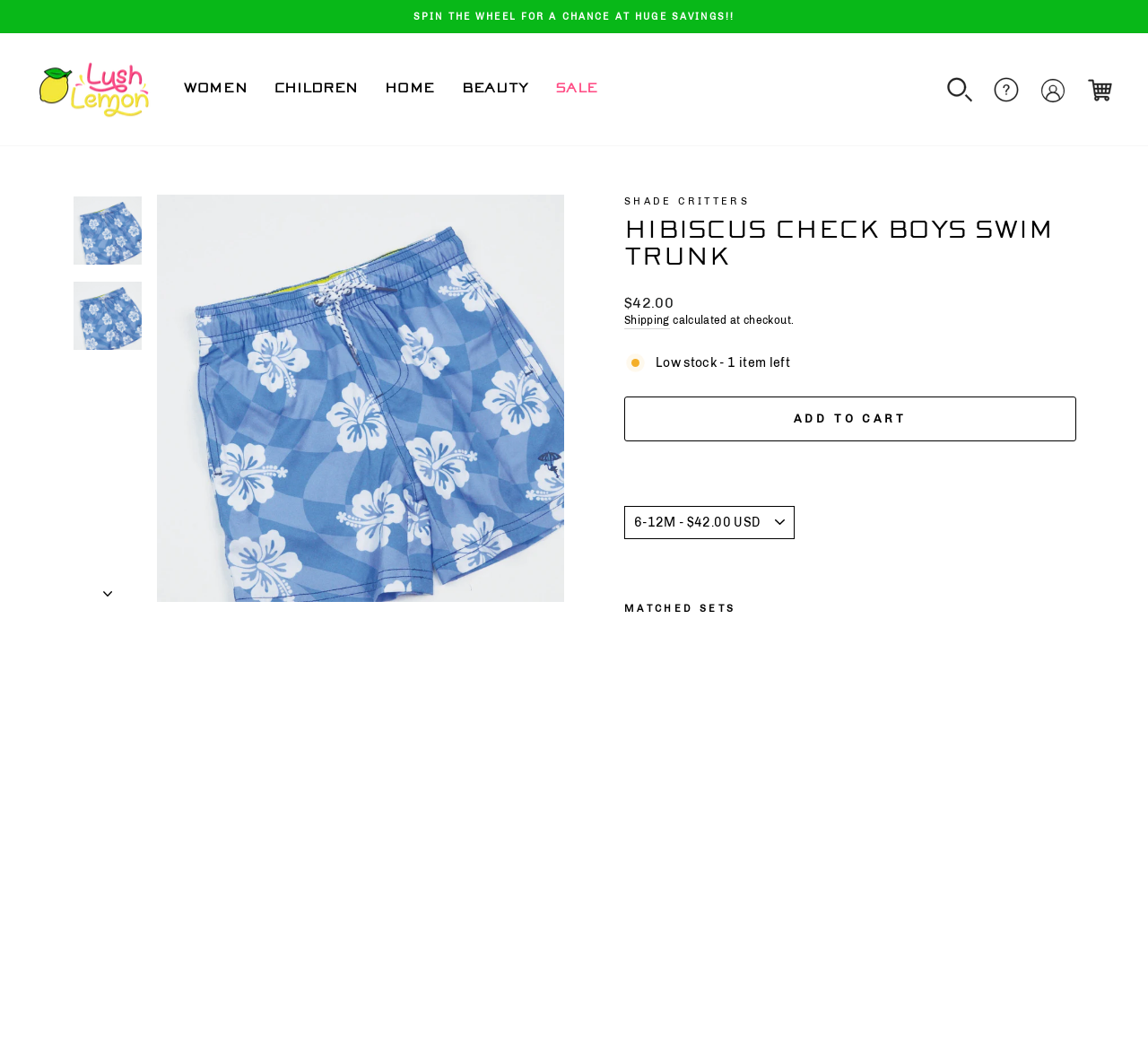Pinpoint the bounding box coordinates of the clickable element to carry out the following instruction: "Contact Us."

None